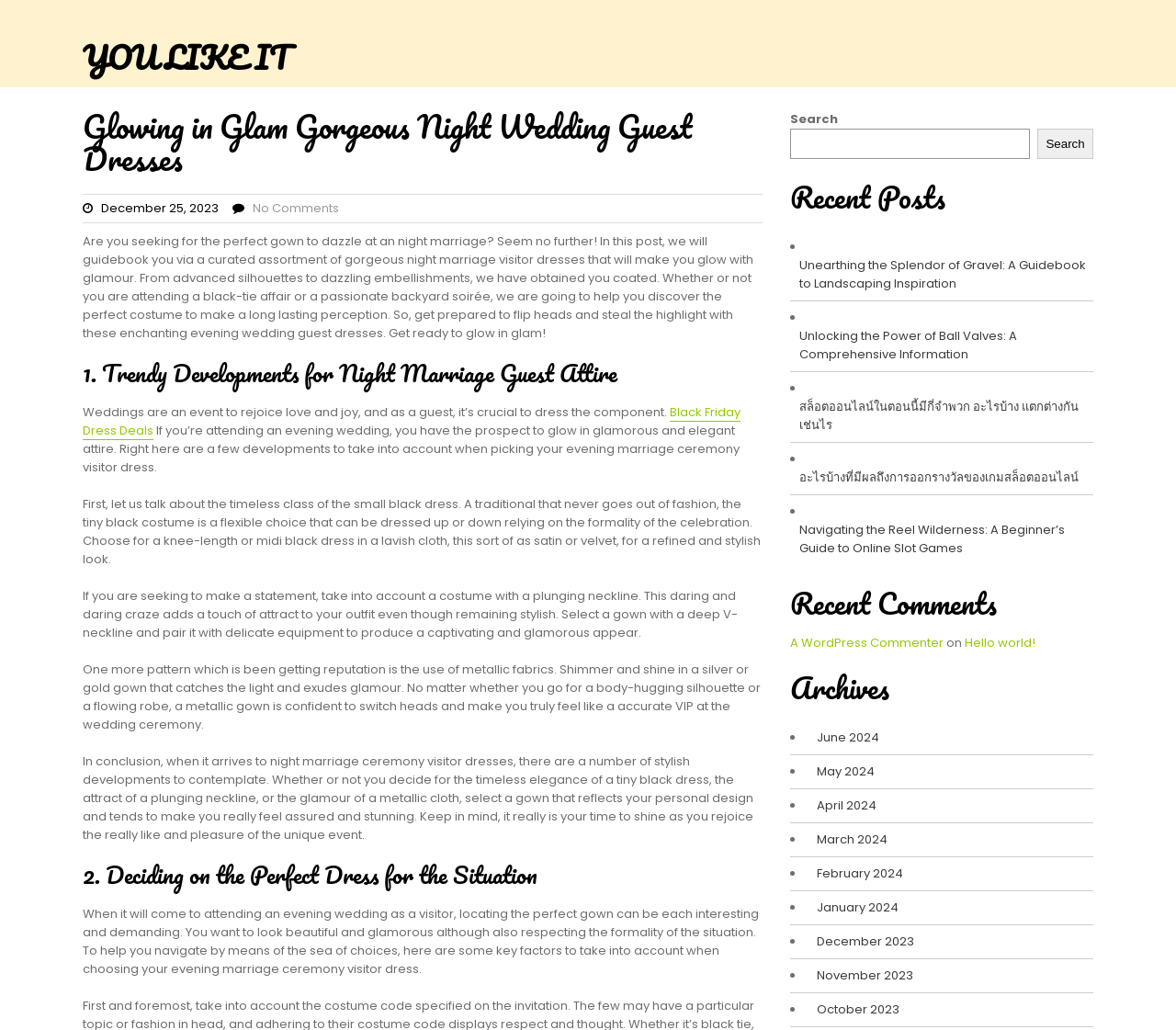Can you provide the bounding box coordinates for the element that should be clicked to implement the instruction: "Search for something"?

[0.672, 0.125, 0.876, 0.154]